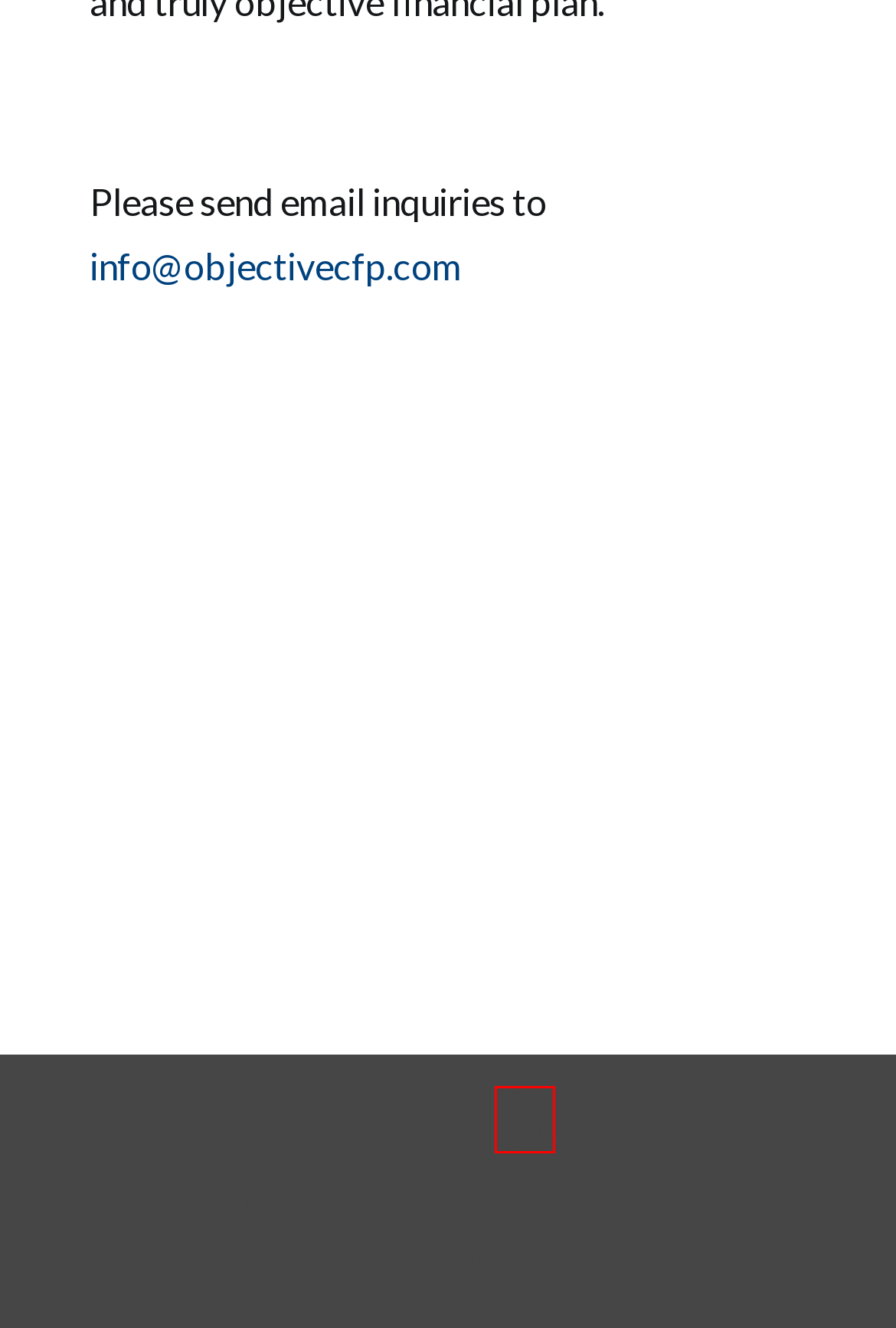Given a screenshot of a webpage with a red bounding box highlighting a UI element, determine which webpage description best matches the new webpage that appears after clicking the highlighted element. Here are the candidates:
A. The Most Popular WordPress Themes In The World
B. Fee-Only, Advice-Only Financial Planning - Objective Financial Partners
C. Investment Planning - Objective Financial Partners
D. Estate Planning, Settlement, Probate, Executors - Objective Financial Partners
E. Employee Financial Wellness - Objective Financial Partners
F. Canadian Expats - Objective Financial Partners
G. Objective Financial Partners
H. Retirement Planning - Objective Financial Partners

G